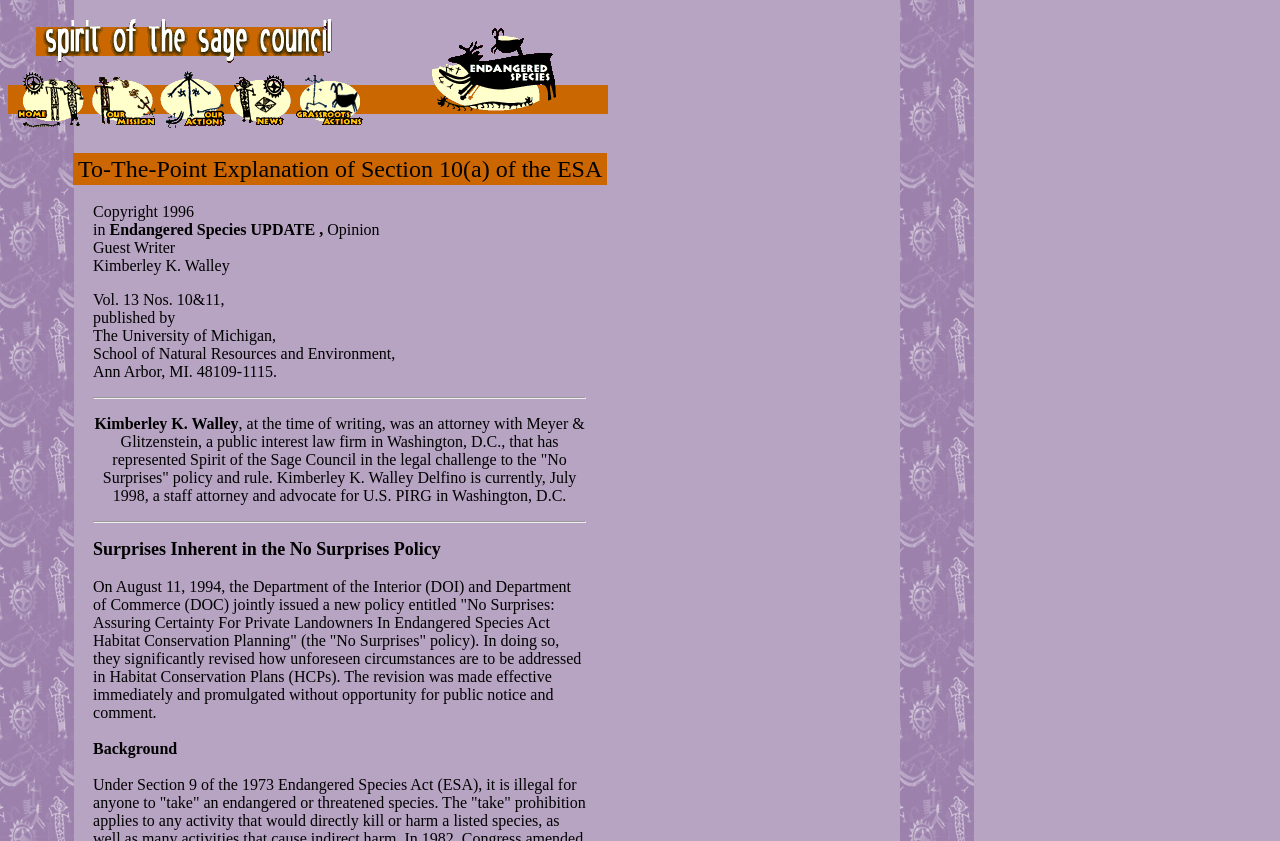Explain the features and main sections of the webpage comprehensively.

The webpage appears to be an article or a publication about the "No Surprises" policy, specifically focusing on its surprises and implications. At the top of the page, there is a small image, followed by a table with several rows and columns. The table seems to be a layout structure, dividing the content into sections.

Below the table, there is a section with a heading "To-The-Point Explanation of Section 10(a) of the ESA". This section contains a sub-table with a single row and column, which holds the main content of the article. The content is divided into several paragraphs, each with a clear structure and formatting.

The first paragraph mentions the author, Kimberley K. Walley, and her affiliation with the University of Michigan. The second paragraph provides a brief background on the "No Surprises" policy, issued by the Department of the Interior and Department of Commerce in 1994. The policy revised how unforeseen circumstances are addressed in Habitat Conservation Plans.

The article continues with a section titled "Surprises Inherent in the No Surprises Policy", which appears to be the main topic of discussion. The text is well-structured, with clear headings and paragraphs, making it easy to follow and understand. There are no other images on the page besides the small one at the top.